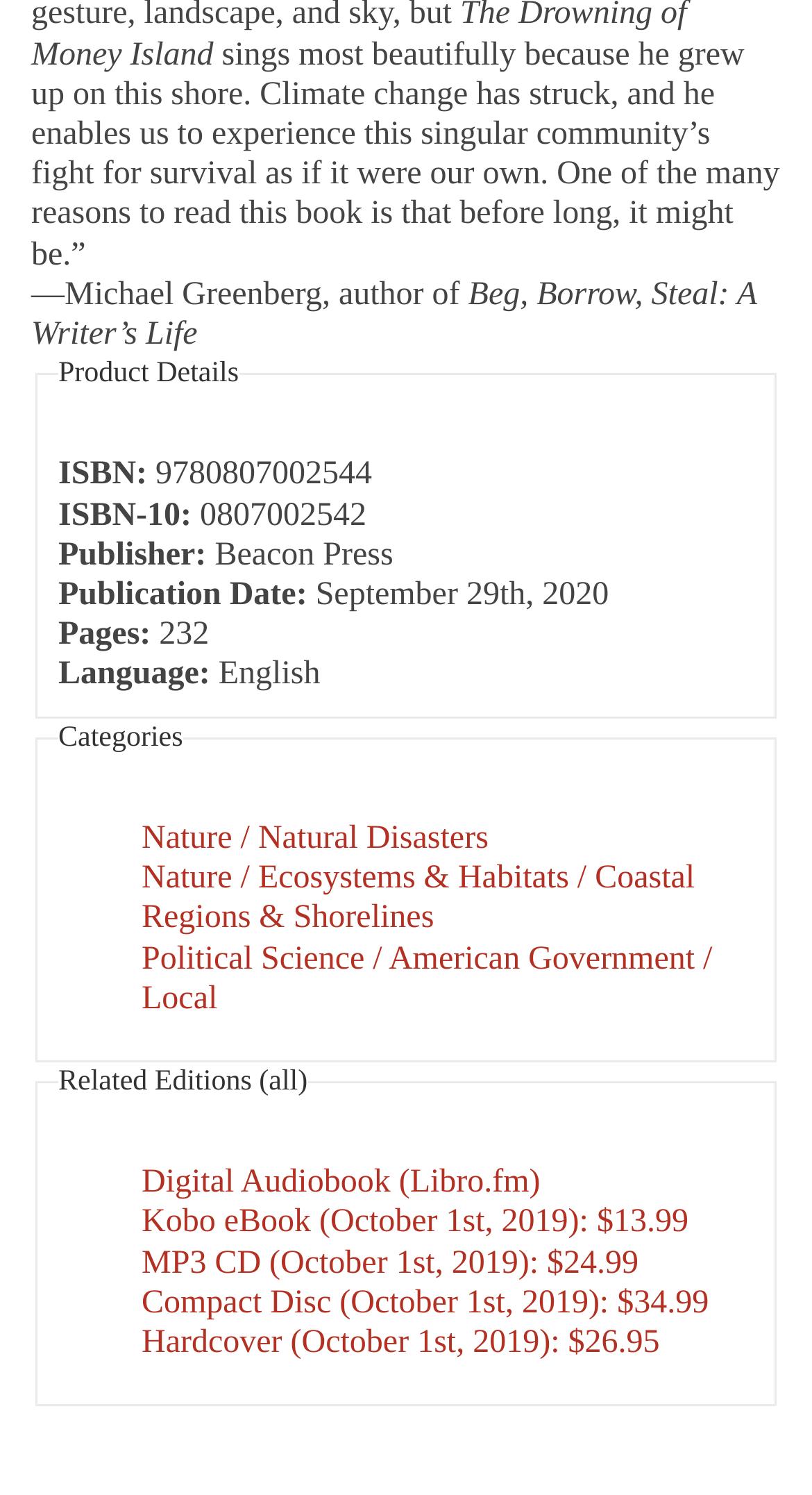Locate the coordinates of the bounding box for the clickable region that fulfills this instruction: "View book details".

[0.044, 0.237, 0.956, 0.48]